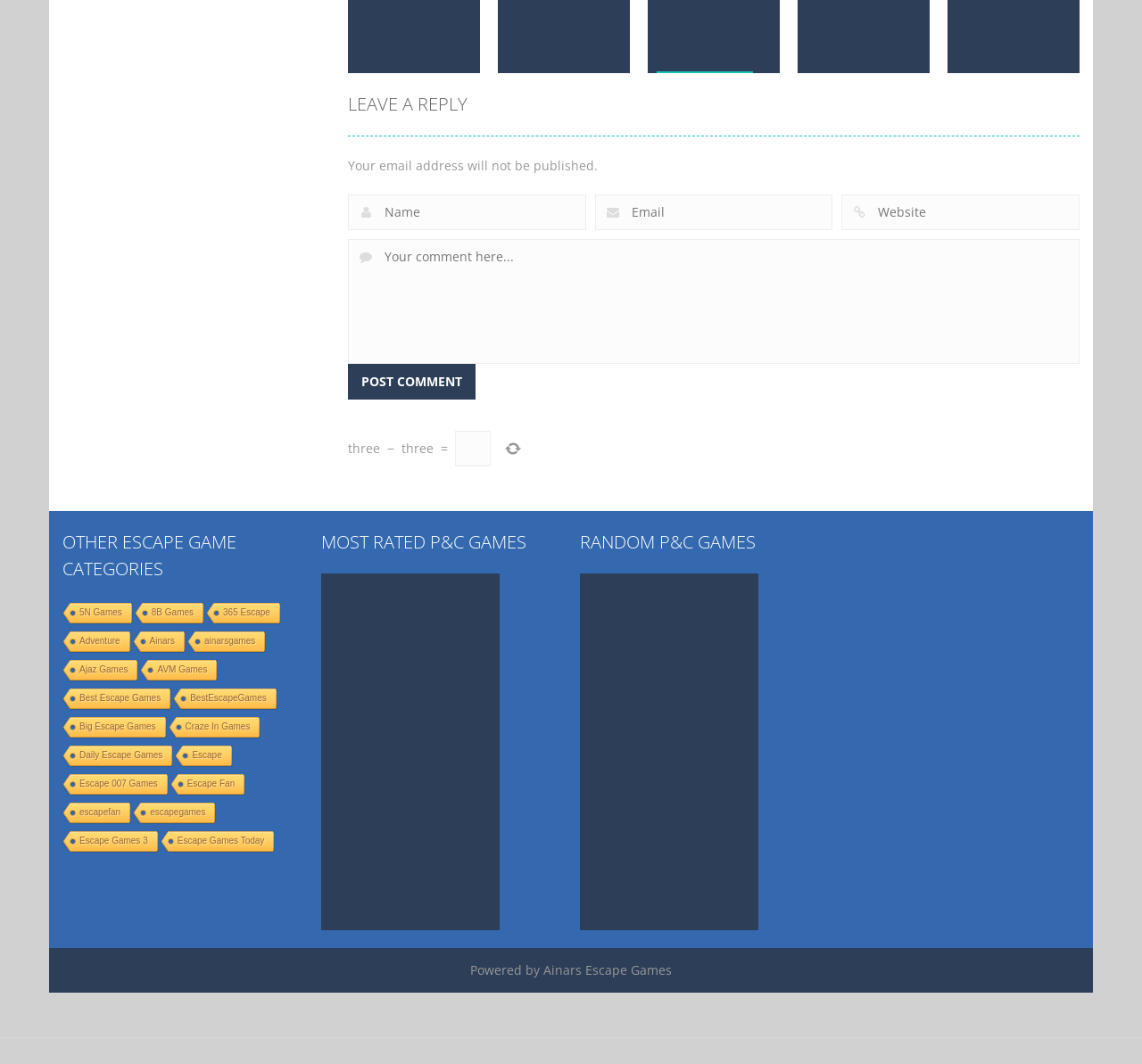Please give a short response to the question using one word or a phrase:
How many comments are there on this webpage?

None